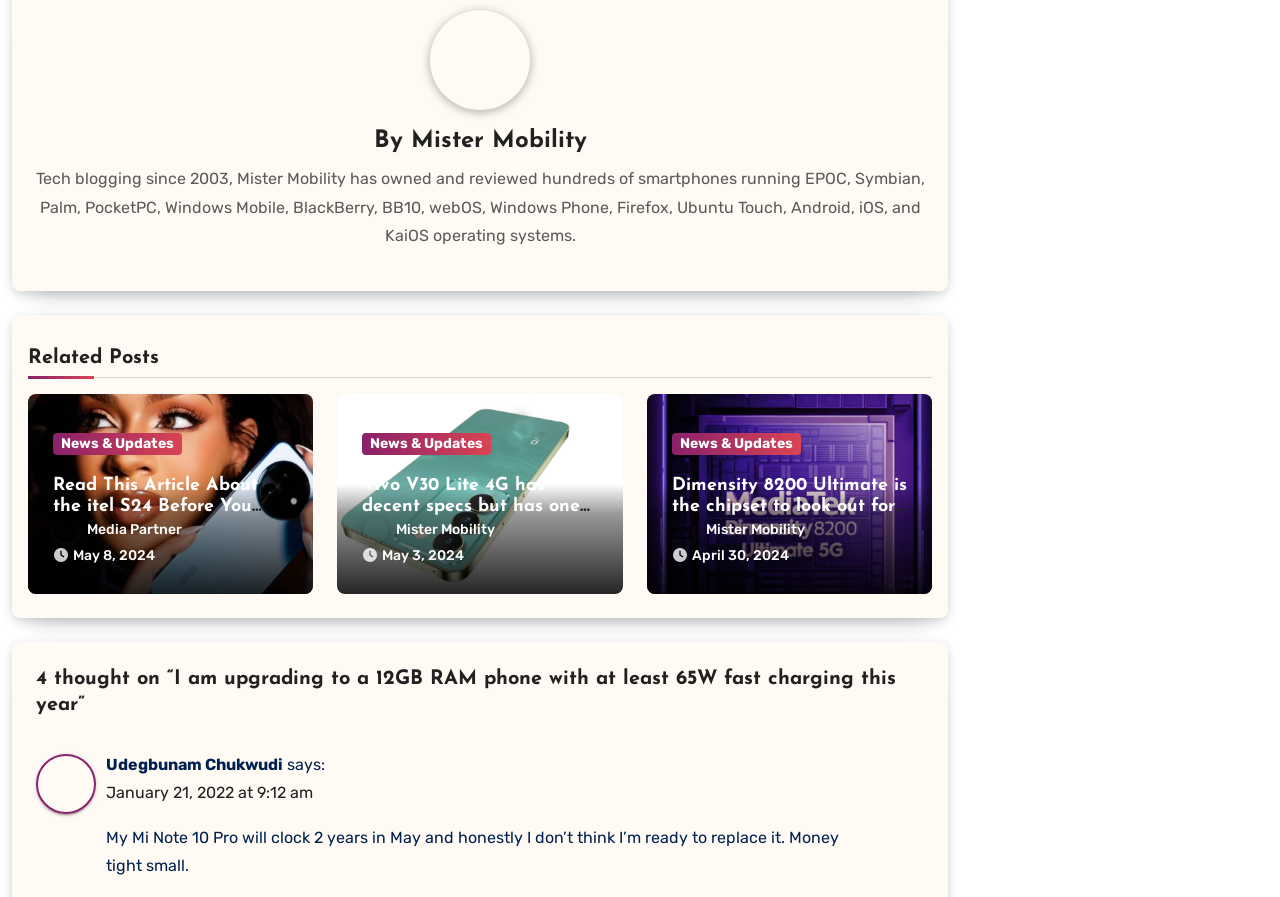Locate the bounding box coordinates of the element's region that should be clicked to carry out the following instruction: "View the 'Vivo V30 Lite 4G has decent specs but has one key feature I’m wary of' article". The coordinates need to be four float numbers between 0 and 1, i.e., [left, top, right, bottom].

[0.283, 0.529, 0.467, 0.577]